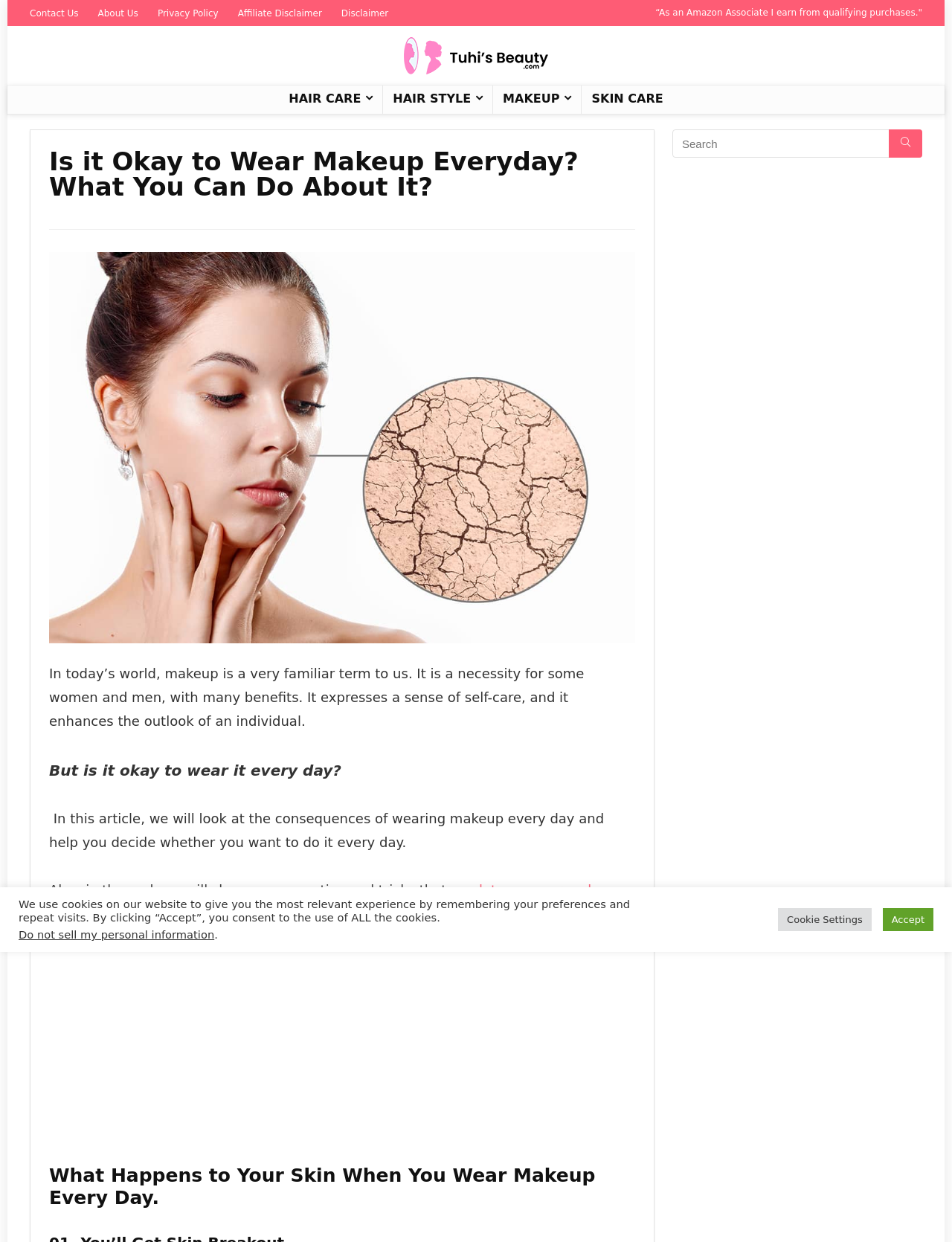Please give a short response to the question using one word or a phrase:
What is the tone of the article?

Informative